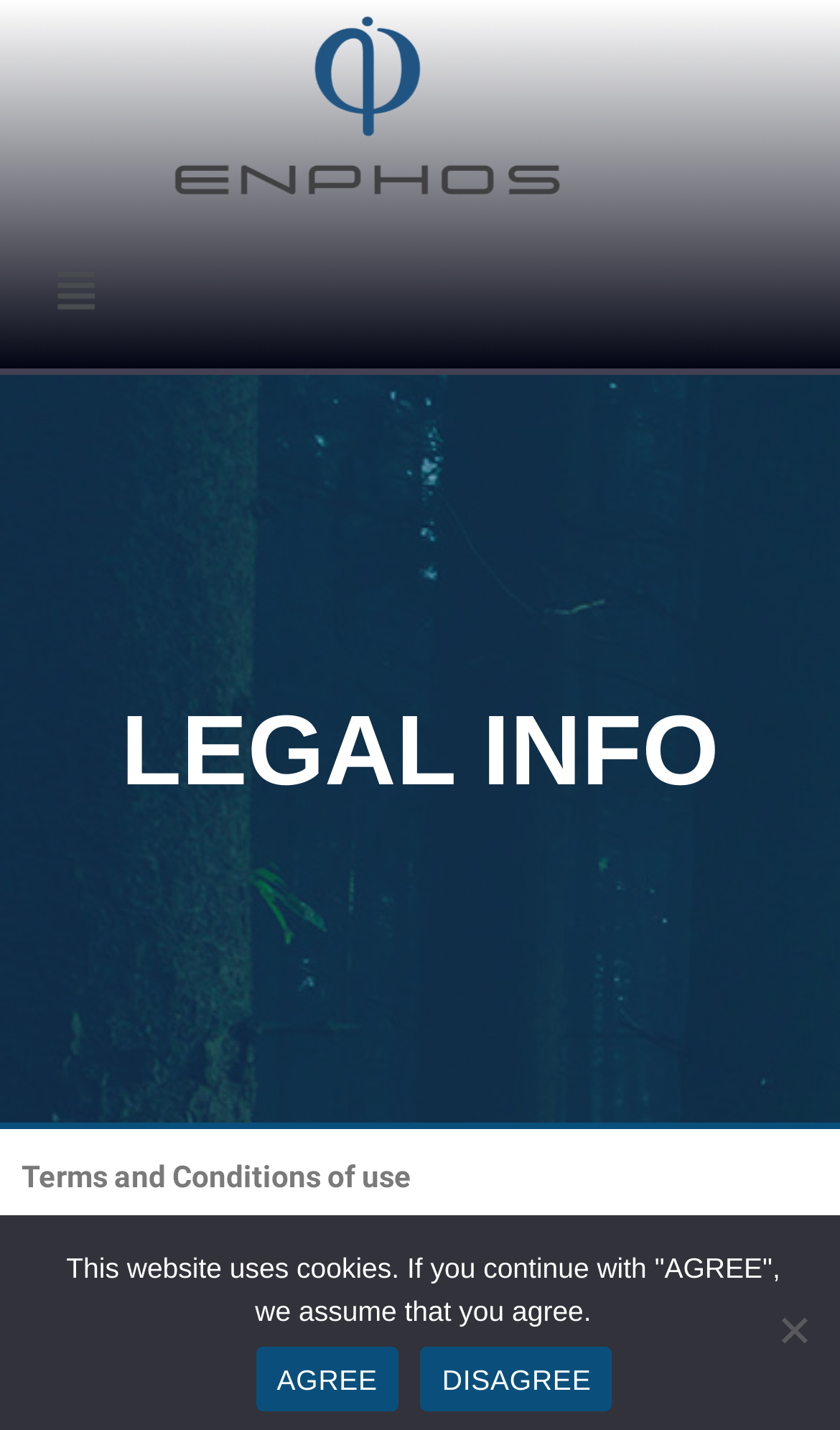Reply to the question with a single word or phrase:
What is the purpose of the website?

On-line information and communications service